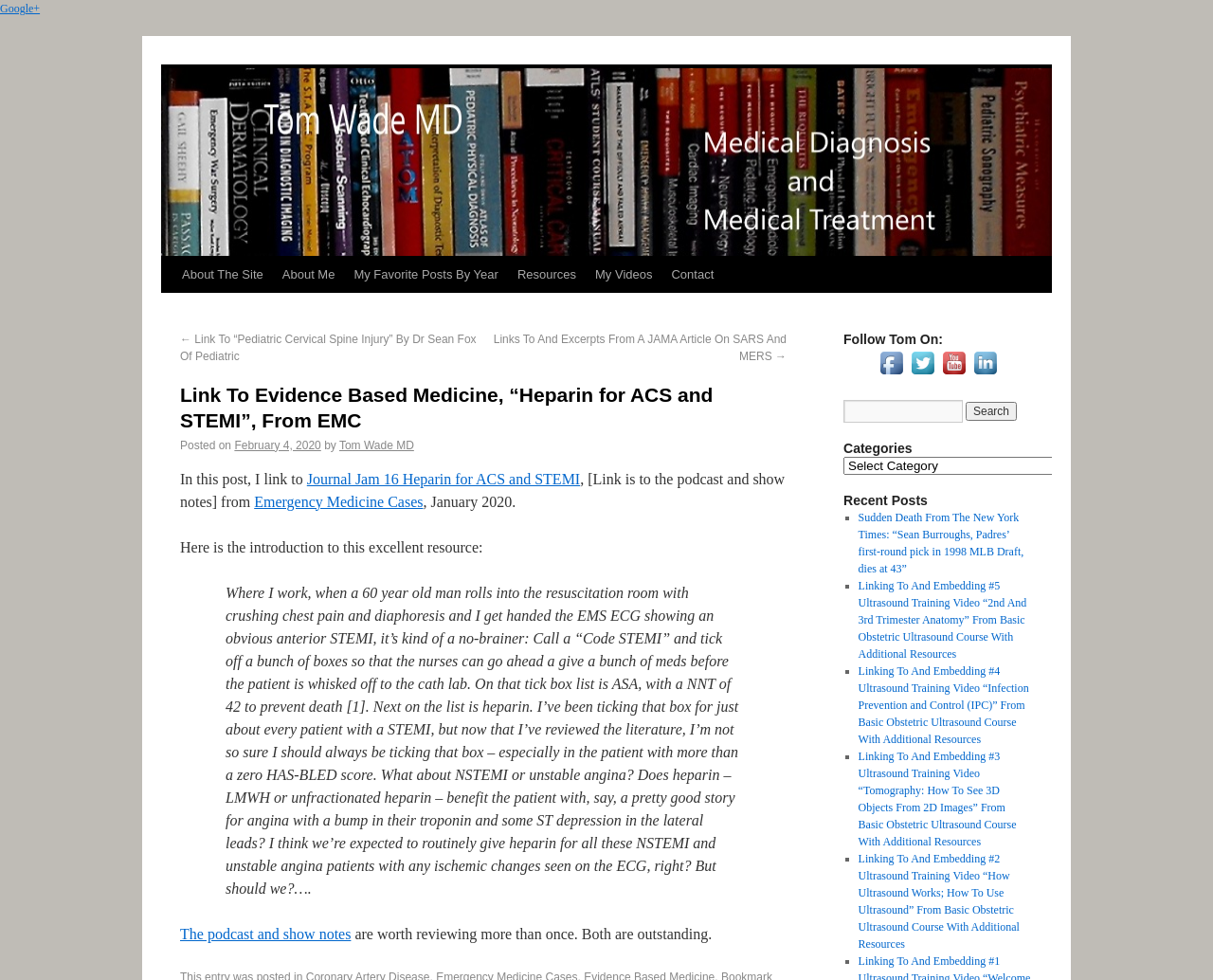Specify the bounding box coordinates of the area to click in order to follow the given instruction: "Read the post on Sudden Death From The New York Times."

[0.707, 0.521, 0.844, 0.587]